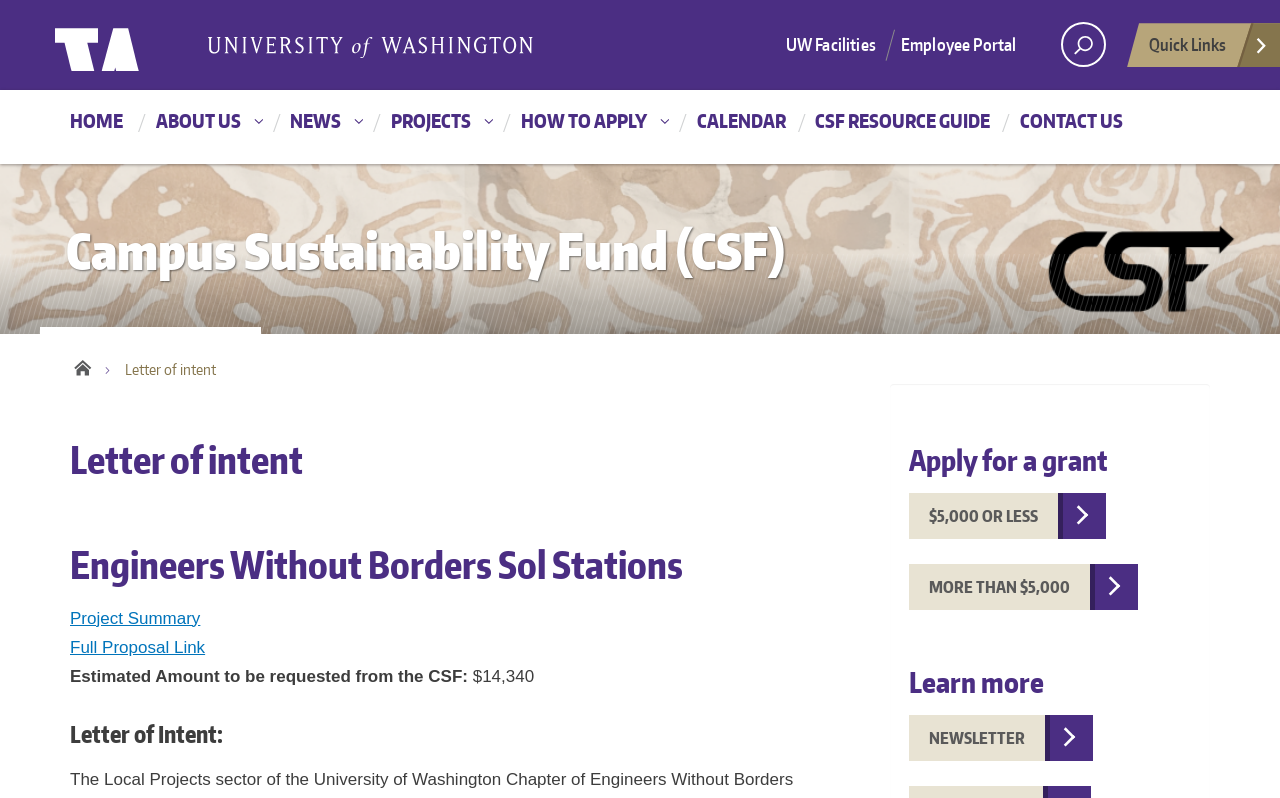Locate the bounding box coordinates of the element that should be clicked to execute the following instruction: "View HOME page".

[0.043, 0.125, 0.106, 0.199]